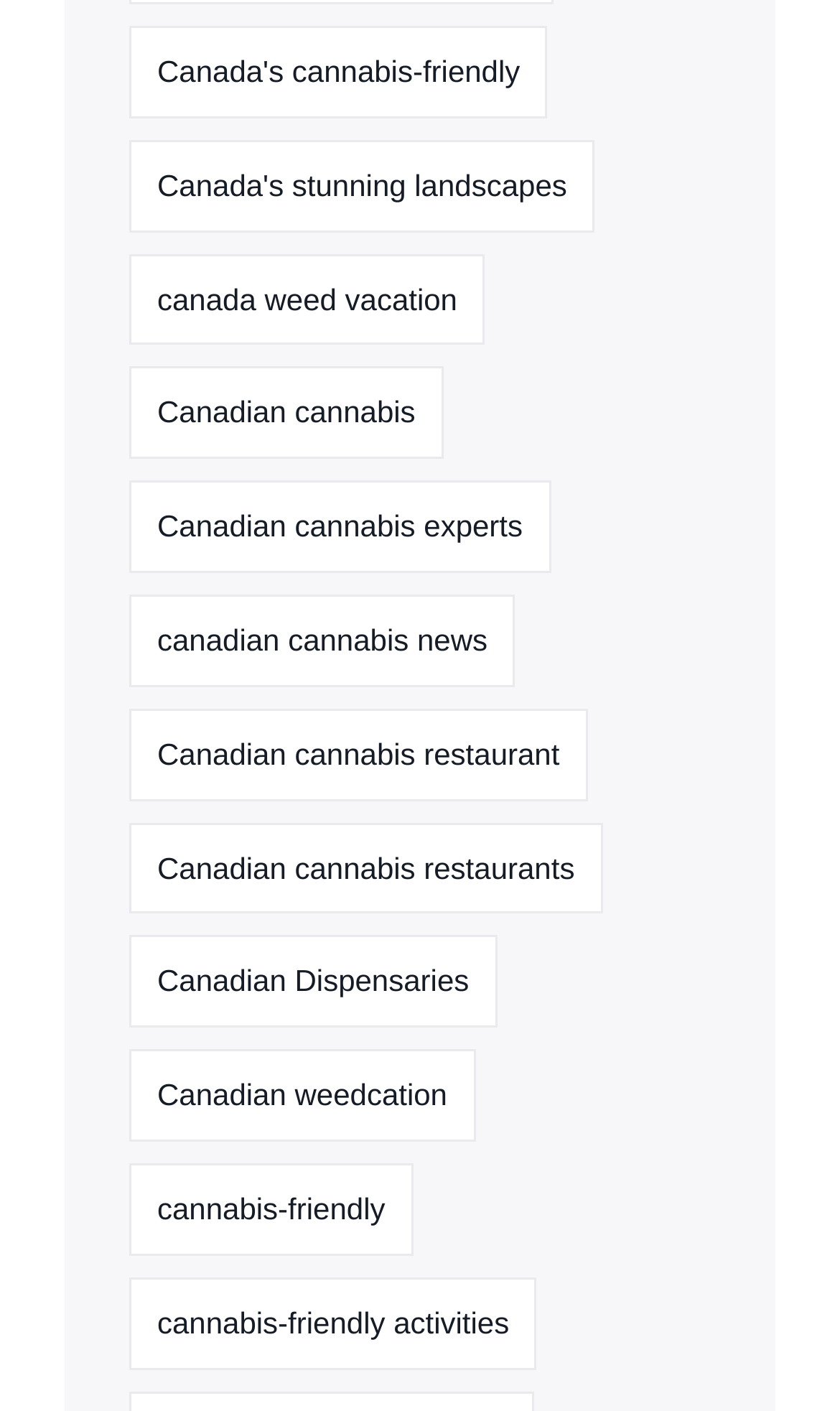Pinpoint the bounding box coordinates of the clickable element needed to complete the instruction: "Discover Canadian cannabis restaurants". The coordinates should be provided as four float numbers between 0 and 1: [left, top, right, bottom].

[0.154, 0.502, 0.699, 0.567]